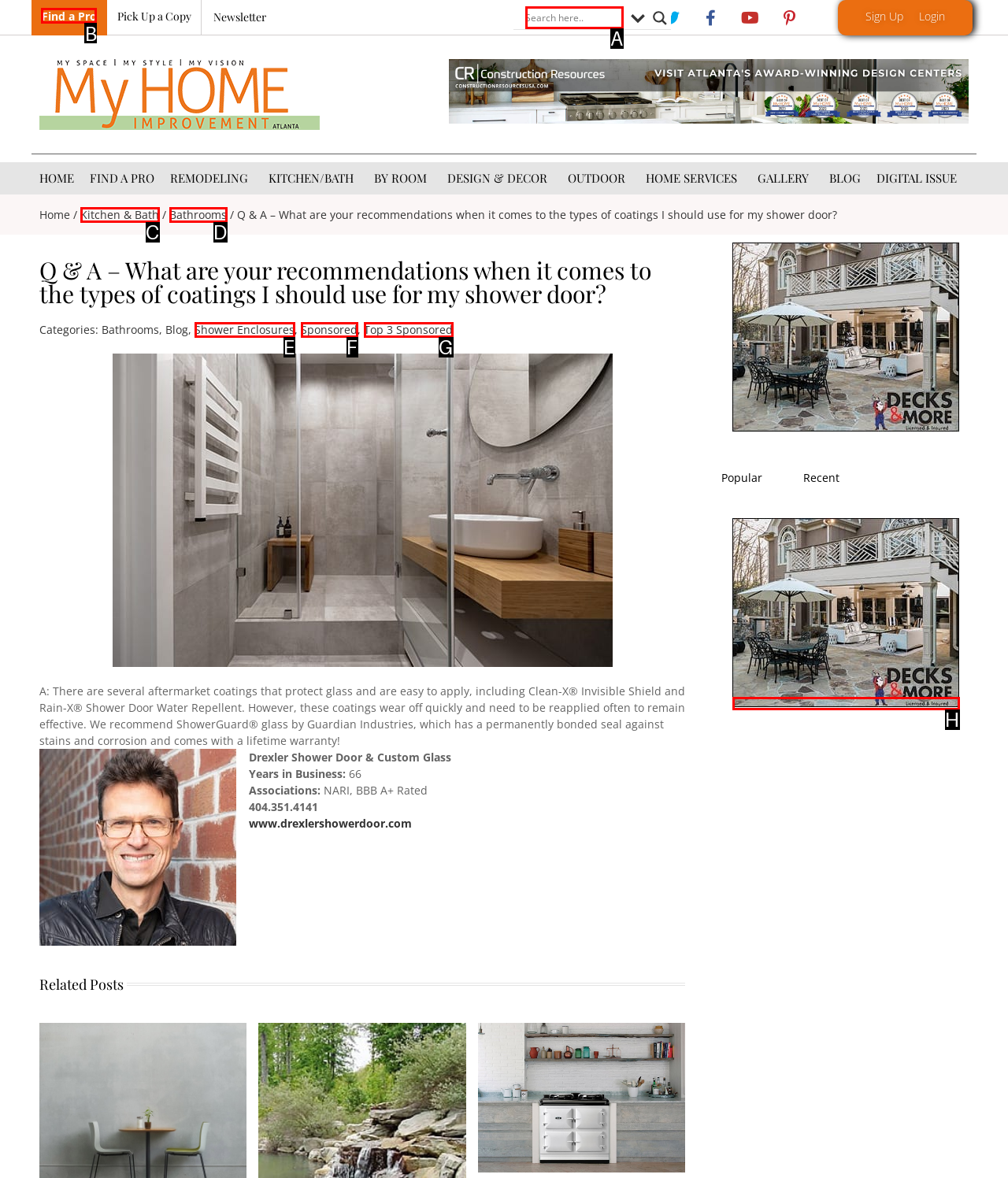Please indicate which option's letter corresponds to the task: Find a Pro by examining the highlighted elements in the screenshot.

B